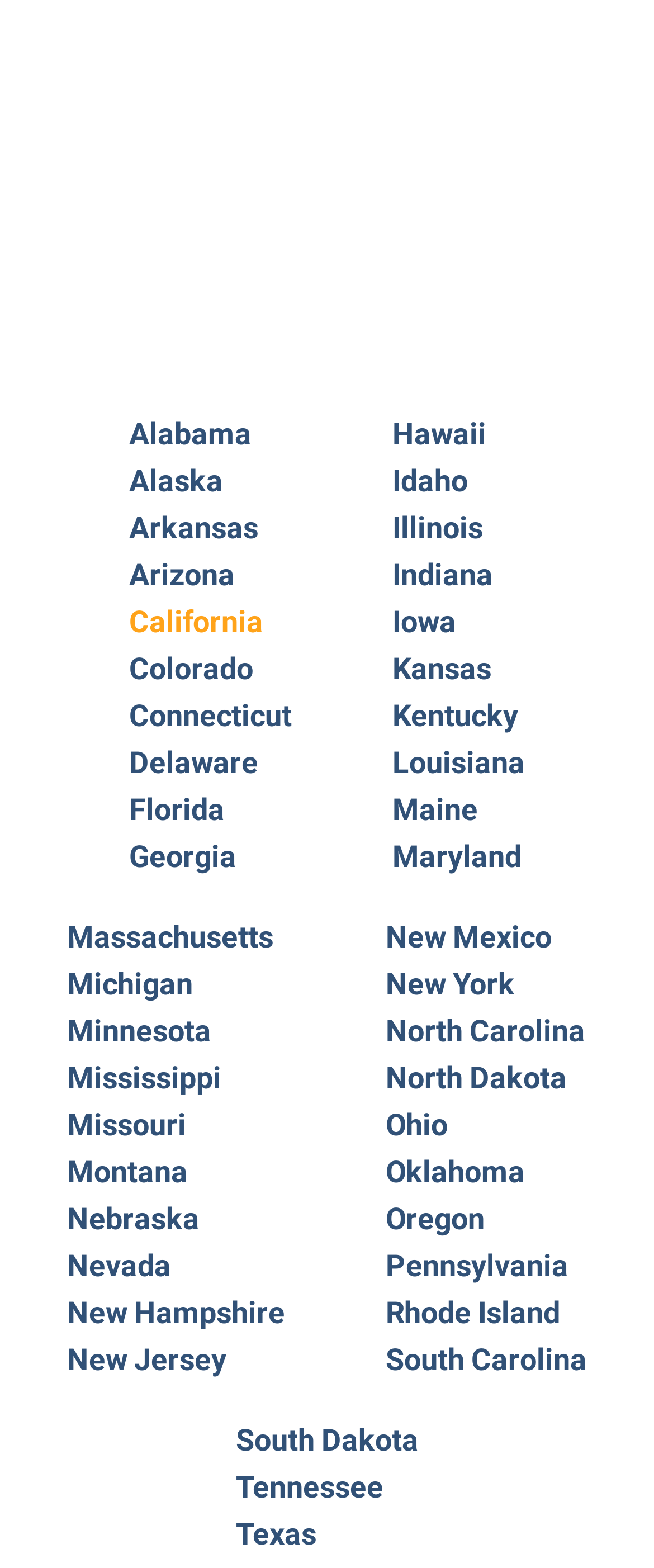How many states are listed in the first column?
Please provide a single word or phrase answer based on the image.

10